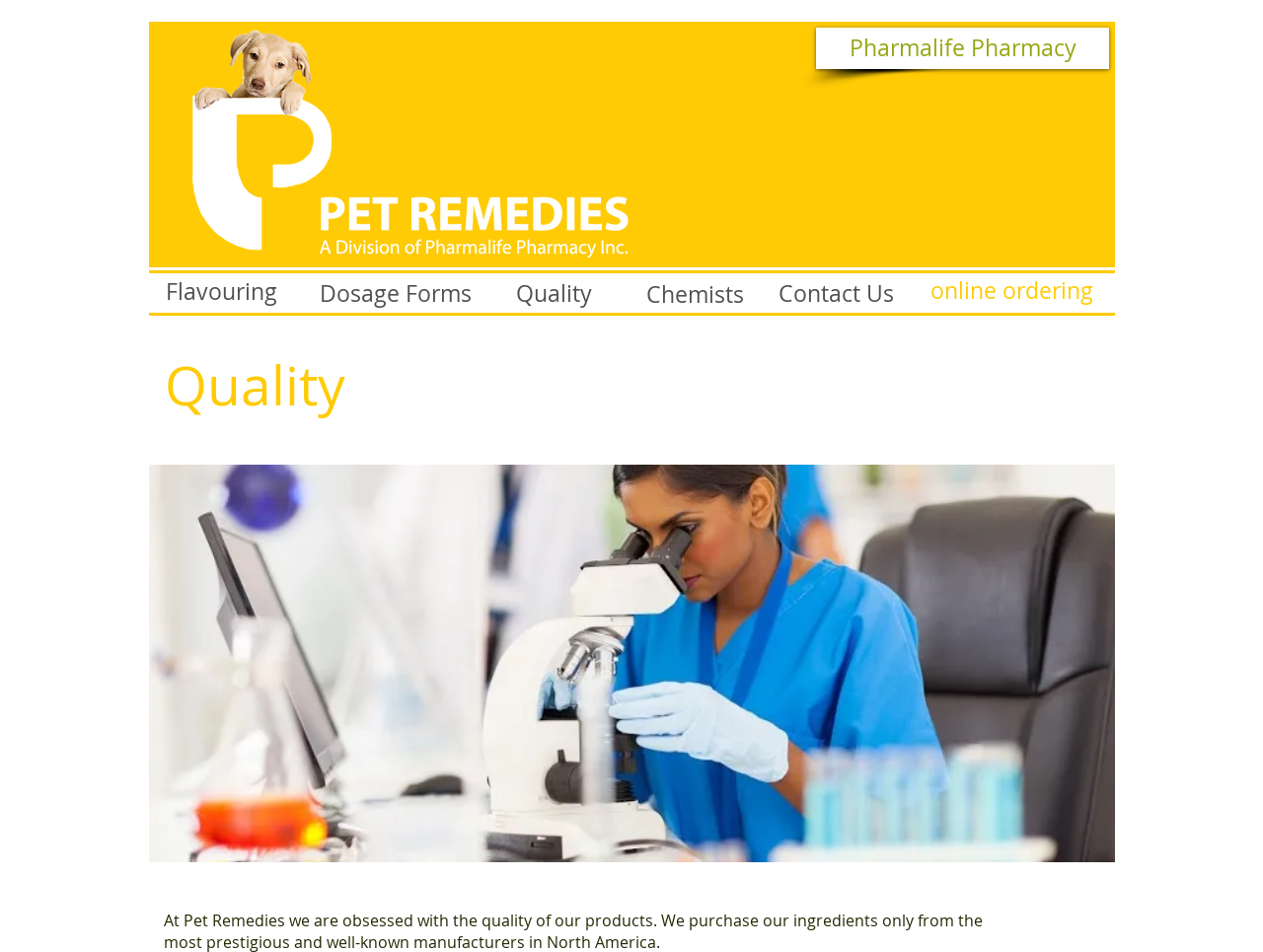Find the bounding box coordinates for the area that must be clicked to perform this action: "learn about the company's mission".

None